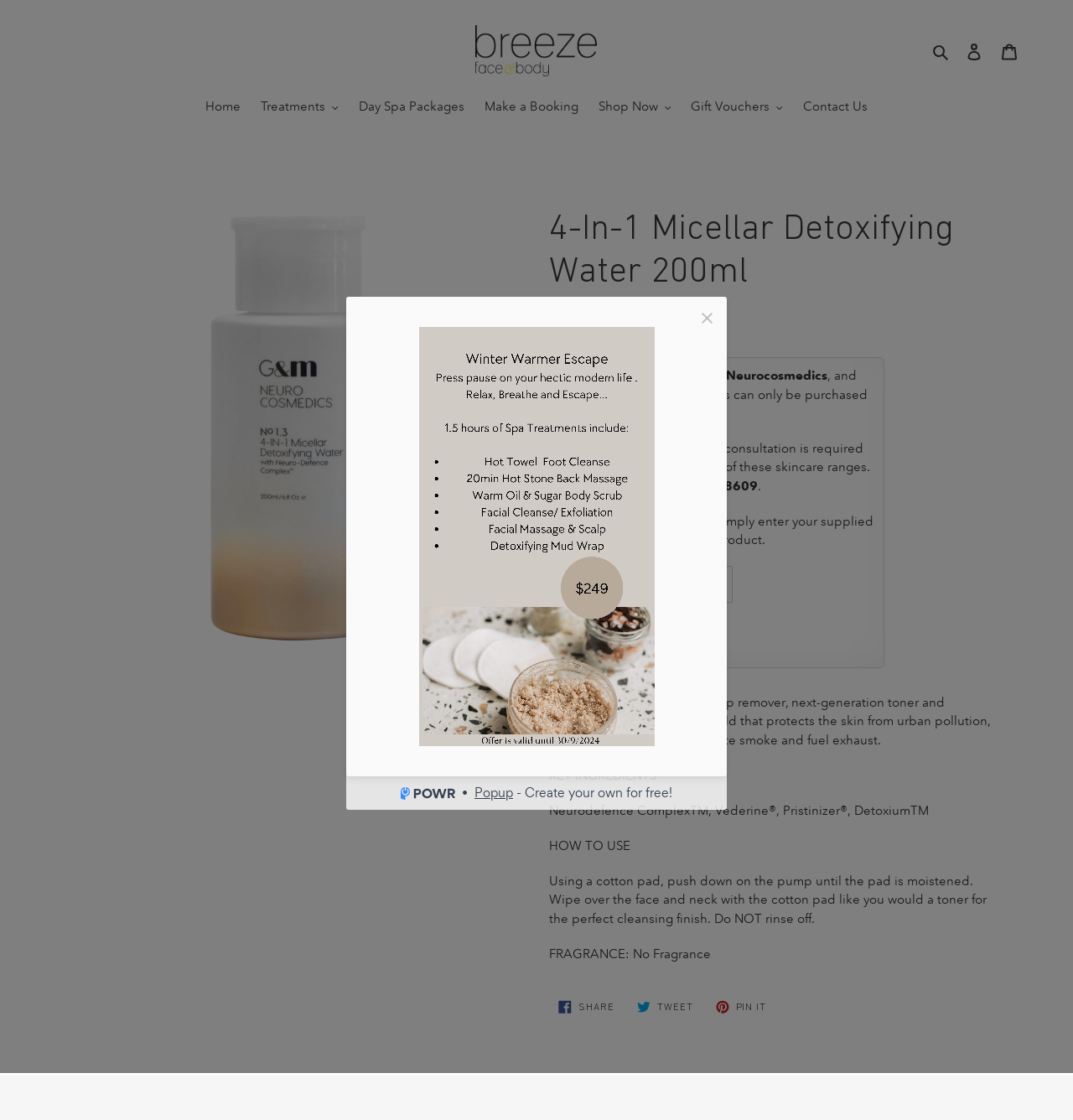Explain in detail what is displayed on the webpage.

This webpage is about a product called "4-In-1 Micellar Detoxifying Water 200ml" from Breeze Face & Body. At the top of the page, there is a navigation menu with links to "Home", "Treatments", "Day Spa Packages", "Make a Booking", "Shop Now", "Gift Vouchers", and "Contact Us". 

Below the navigation menu, there is a main section that takes up most of the page. On the left side of this section, there is an image of the product. On the right side, there is a heading with the product name, followed by a description list with the regular price of $46.00.

Below the product information, there are several paragraphs of text describing the product and its usage. The text explains that the product can only be purchased after a consultation with the clinic, and provides instructions for new and existing clients. There is also a textbox for entering a password and a "Submit" button.

Further down the page, there is a section with detailed product information, including a description of the product, its key ingredients, and how to use it. There are also links to share the product on Facebook, Twitter, and Pinterest.

At the very bottom of the page, there is an iframe that takes up the full width of the page.